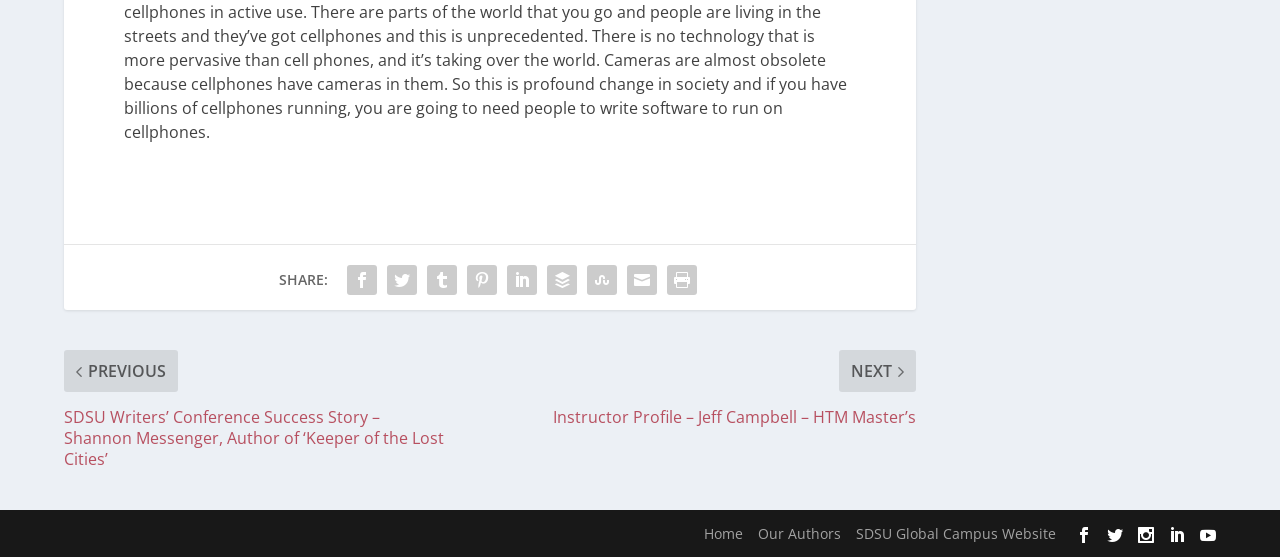Please identify the bounding box coordinates of the element I should click to complete this instruction: 'Contact the city clerk'. The coordinates should be given as four float numbers between 0 and 1, like this: [left, top, right, bottom].

None